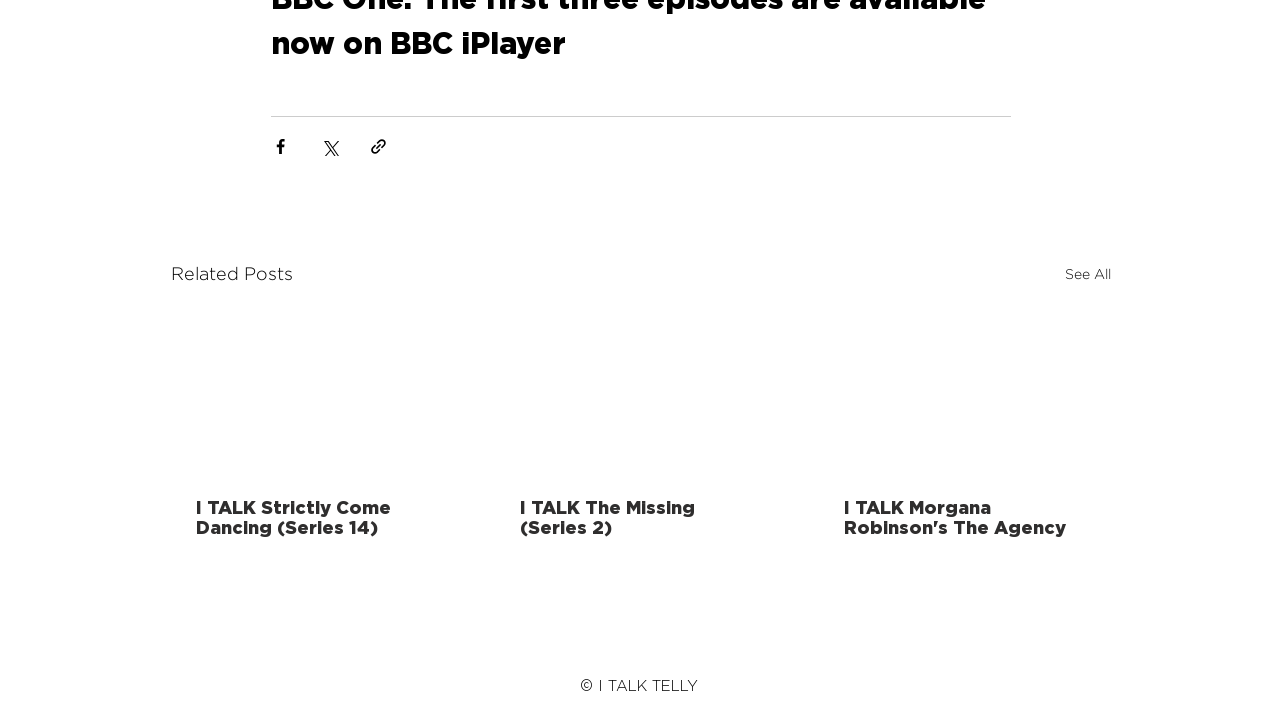Please locate the bounding box coordinates of the element's region that needs to be clicked to follow the instruction: "Share via Facebook". The bounding box coordinates should be provided as four float numbers between 0 and 1, i.e., [left, top, right, bottom].

[0.212, 0.19, 0.227, 0.216]